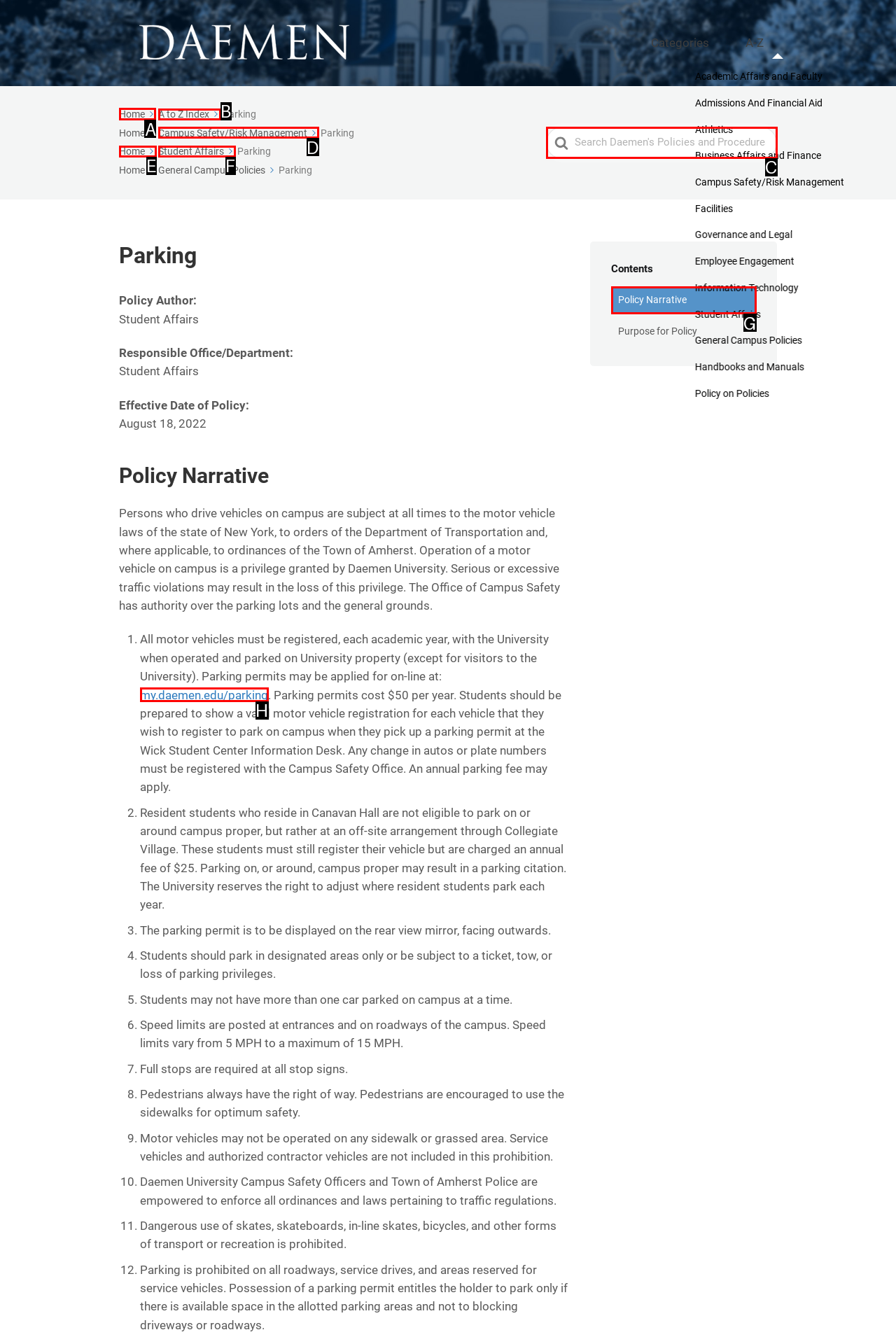Given the task: Go to Home, indicate which boxed UI element should be clicked. Provide your answer using the letter associated with the correct choice.

A